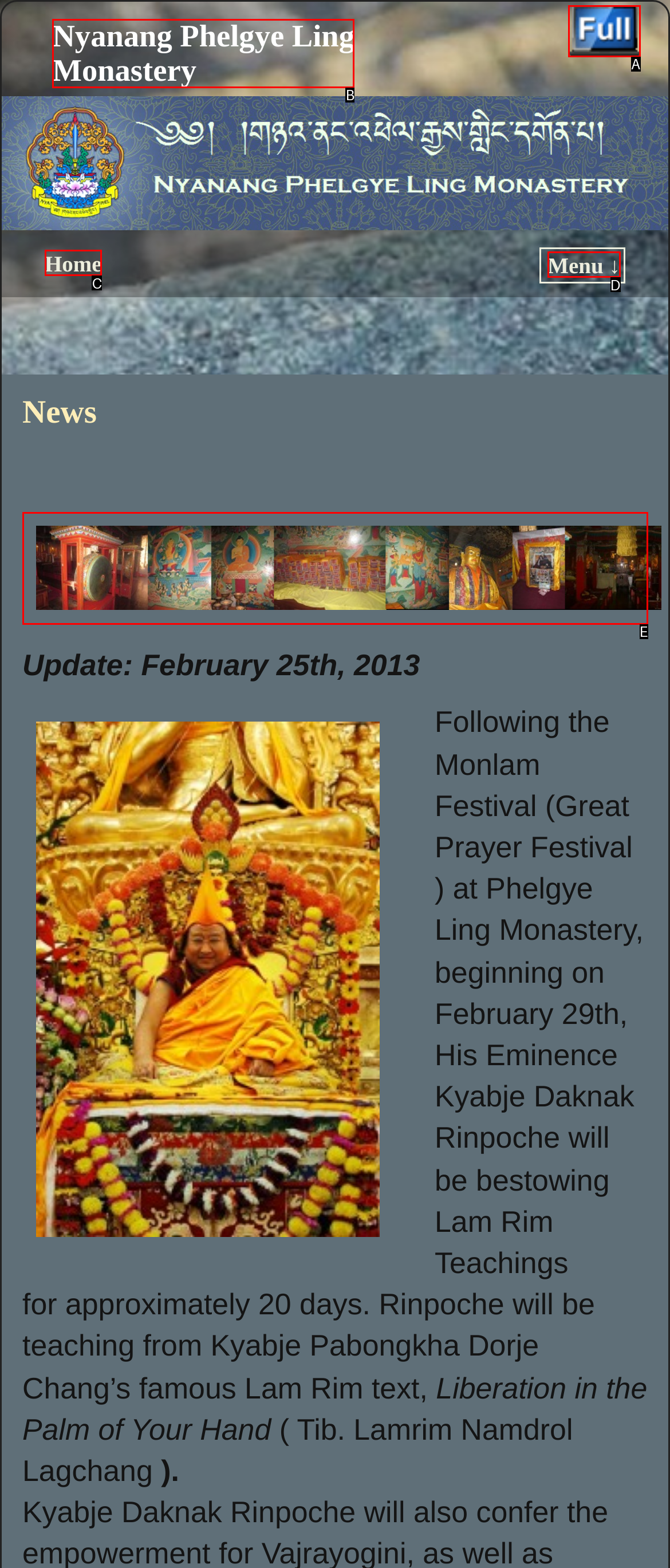Find the HTML element that suits the description: Nyanang Phelgye Ling Monastery
Indicate your answer with the letter of the matching option from the choices provided.

B